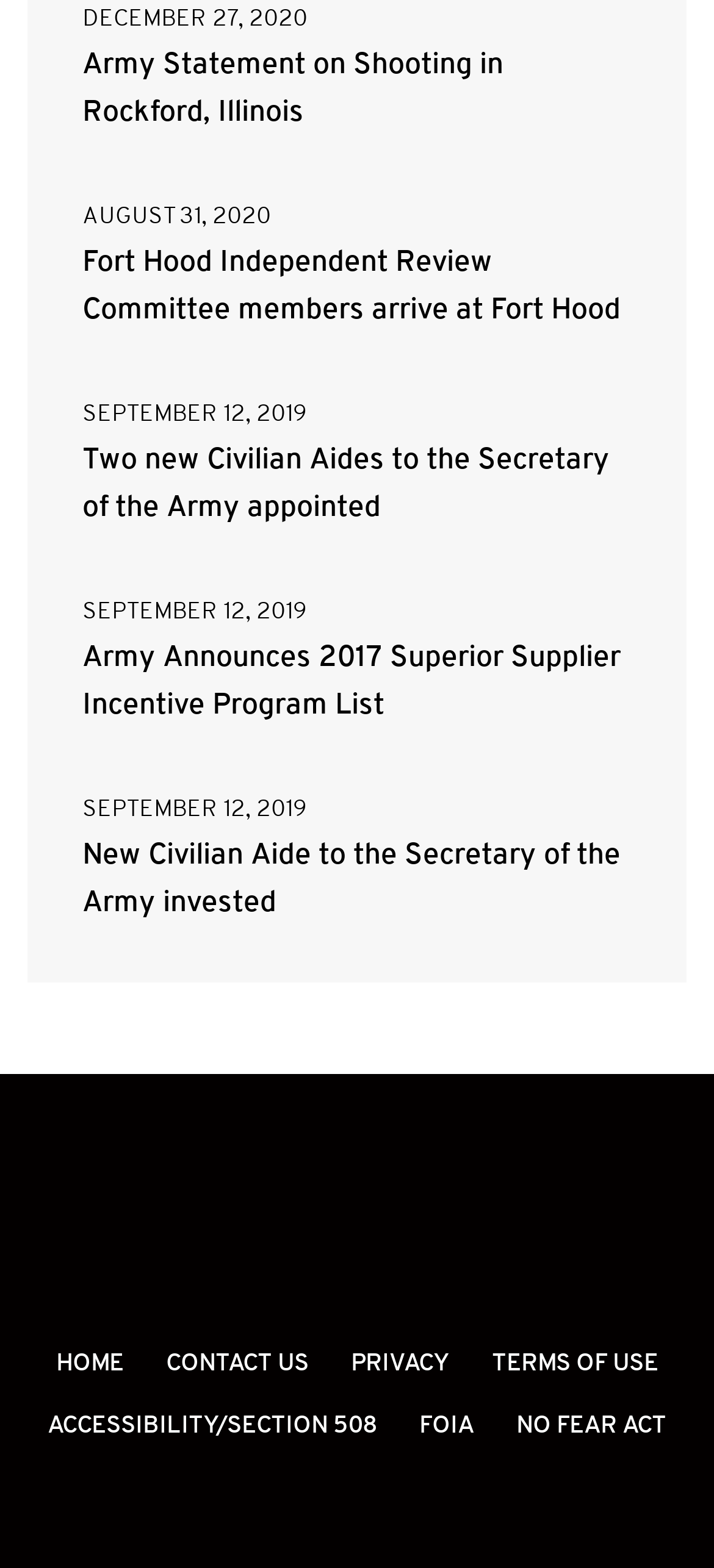Locate the bounding box coordinates of the area to click to fulfill this instruction: "View terms of use". The bounding box should be presented as four float numbers between 0 and 1, in the order [left, top, right, bottom].

[0.688, 0.851, 0.922, 0.89]